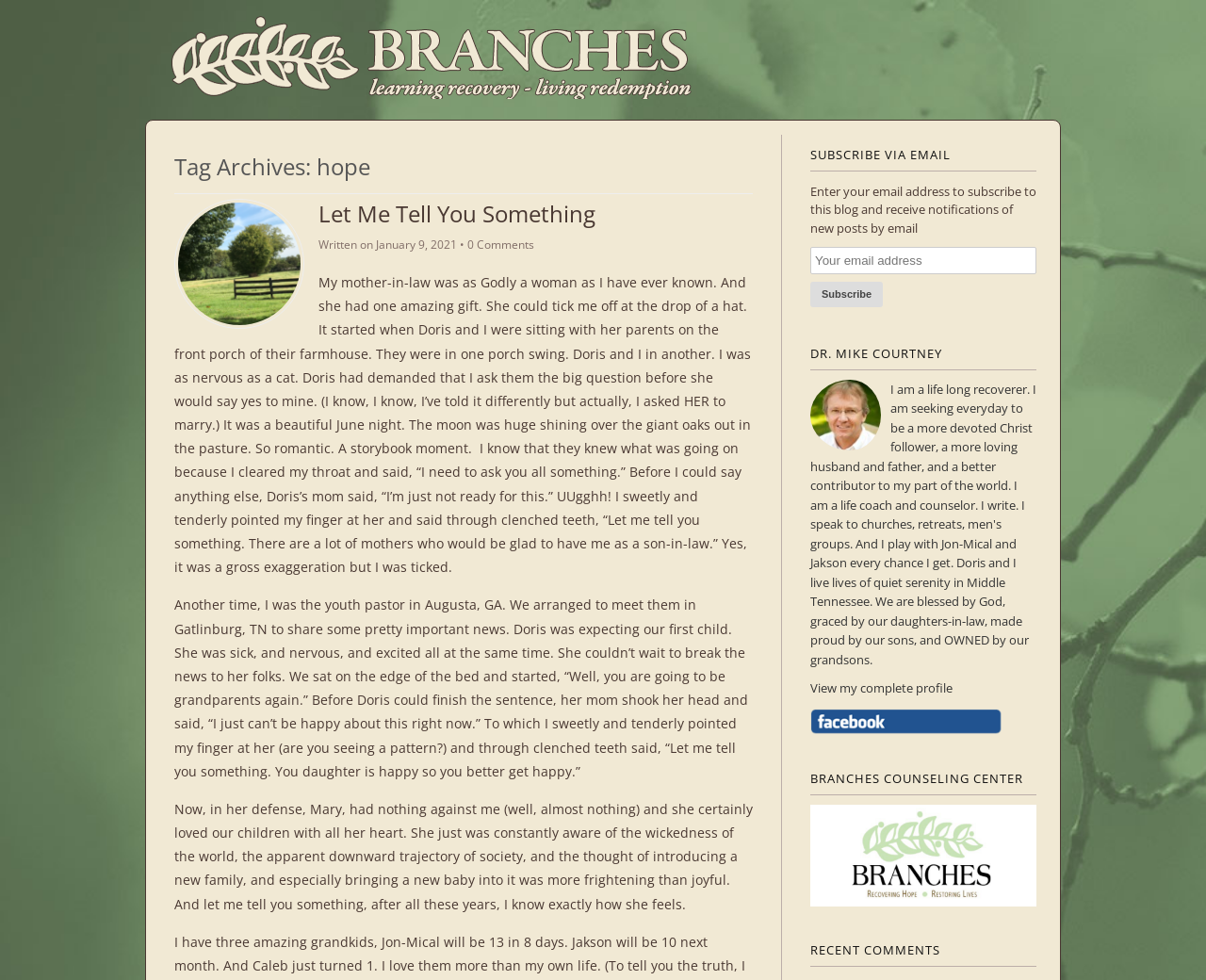Select the bounding box coordinates of the element I need to click to carry out the following instruction: "Click the 'Let Me Tell You Something' link".

[0.145, 0.203, 0.252, 0.338]